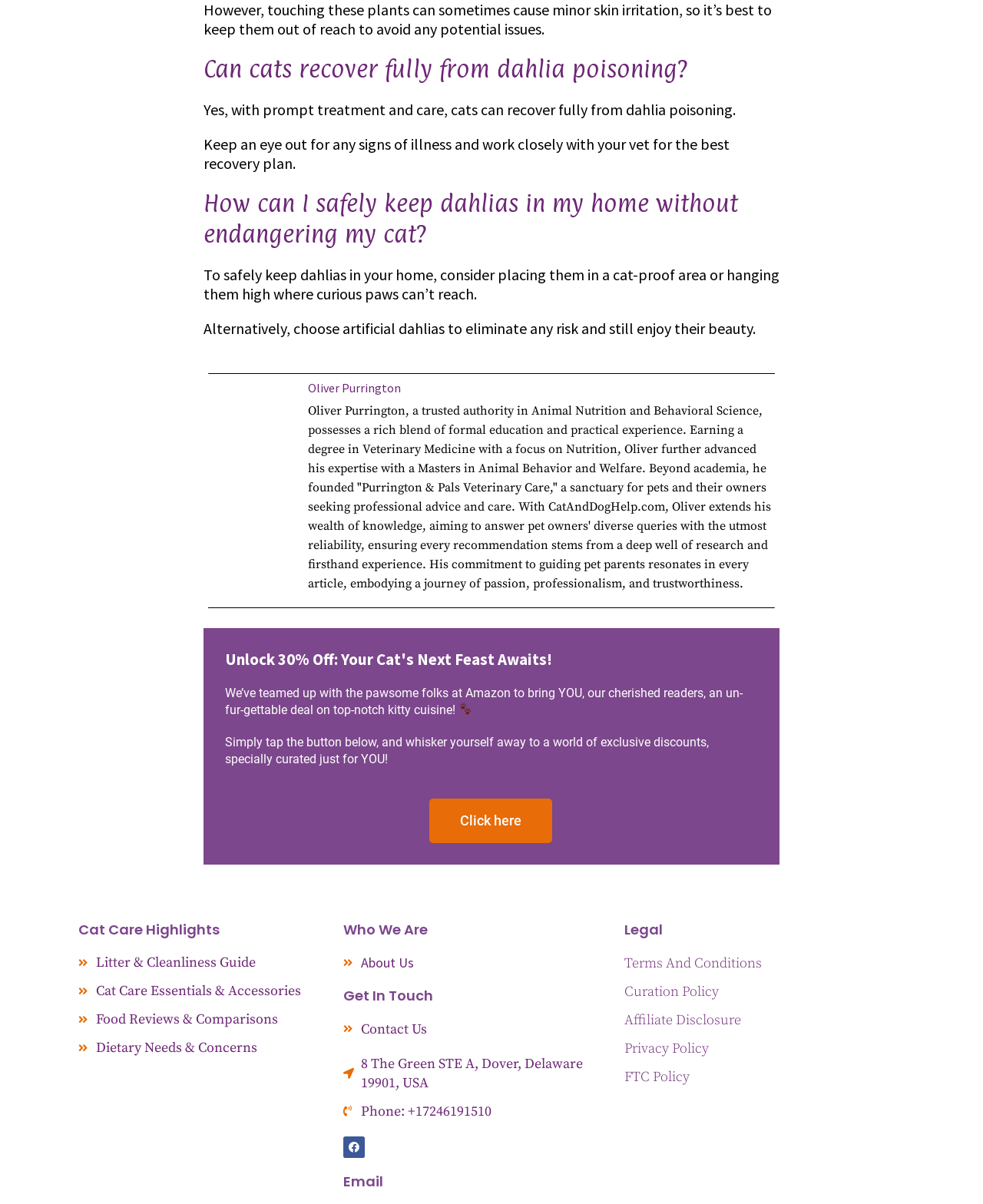What is the discount offered on kitty cuisine?
Based on the screenshot, answer the question with a single word or phrase.

30% Off